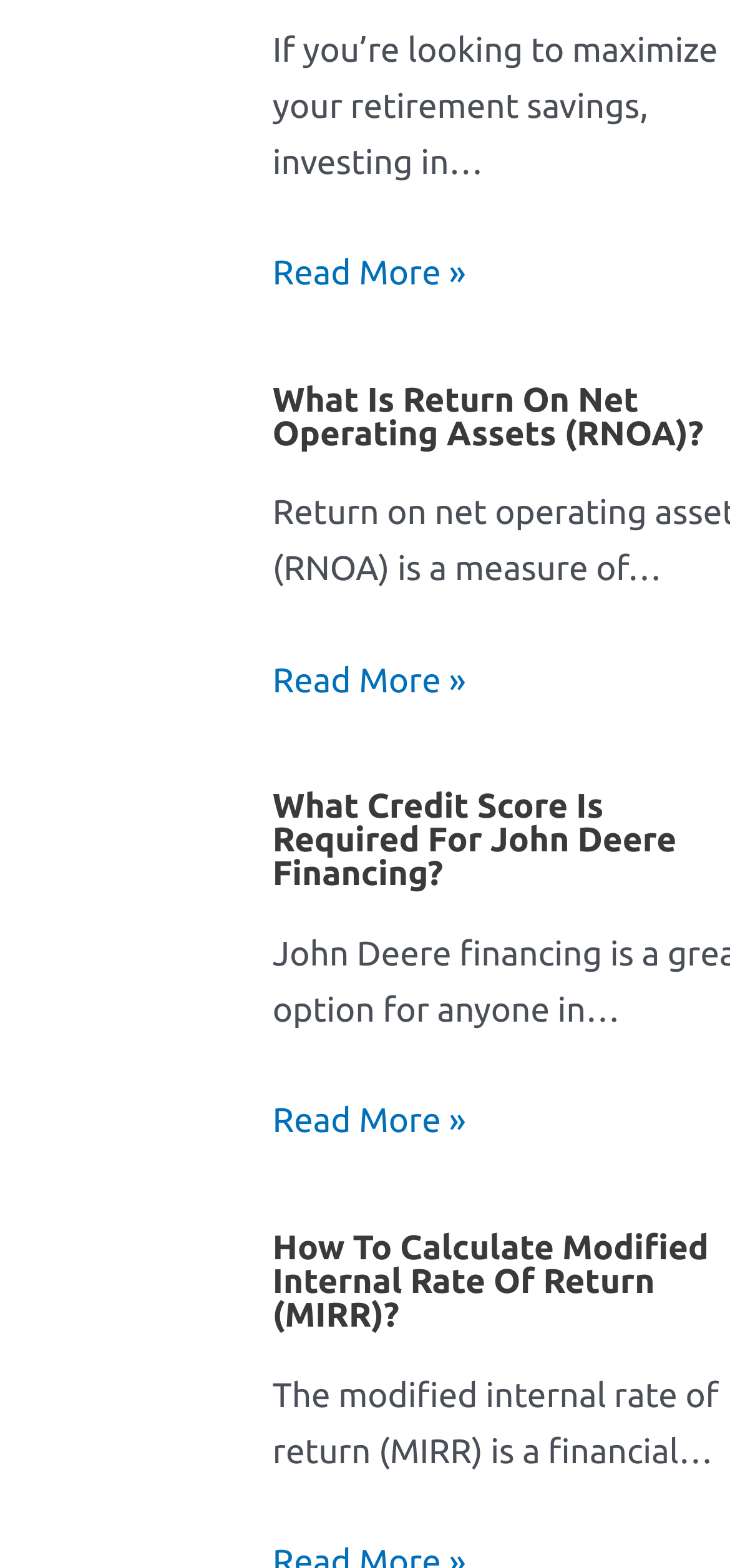What is the purpose of the 'Read More »' buttons?
Answer the question based on the image using a single word or a brief phrase.

To read full posts